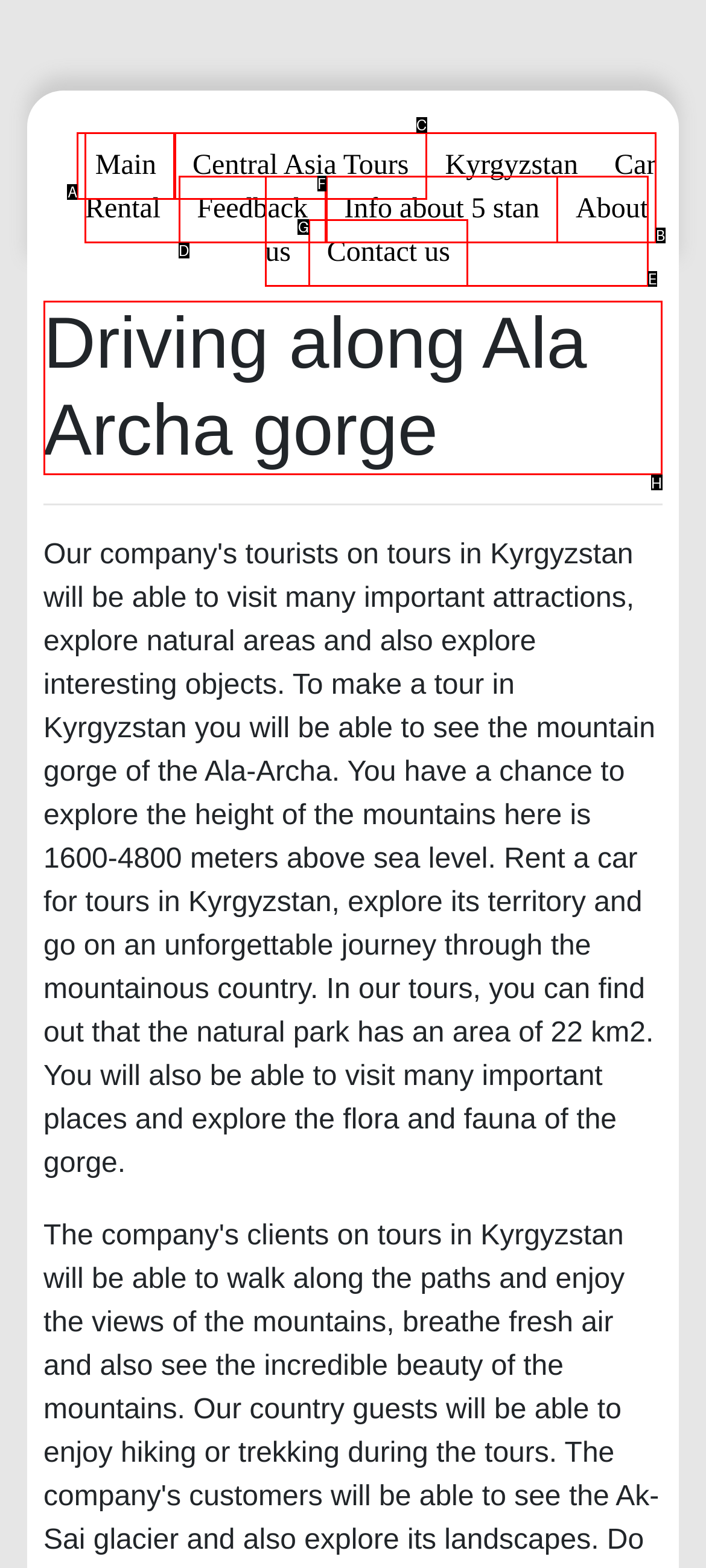Identify which HTML element to click to fulfill the following task: View 'Driving along Ala Archa gorge' heading. Provide your response using the letter of the correct choice.

H